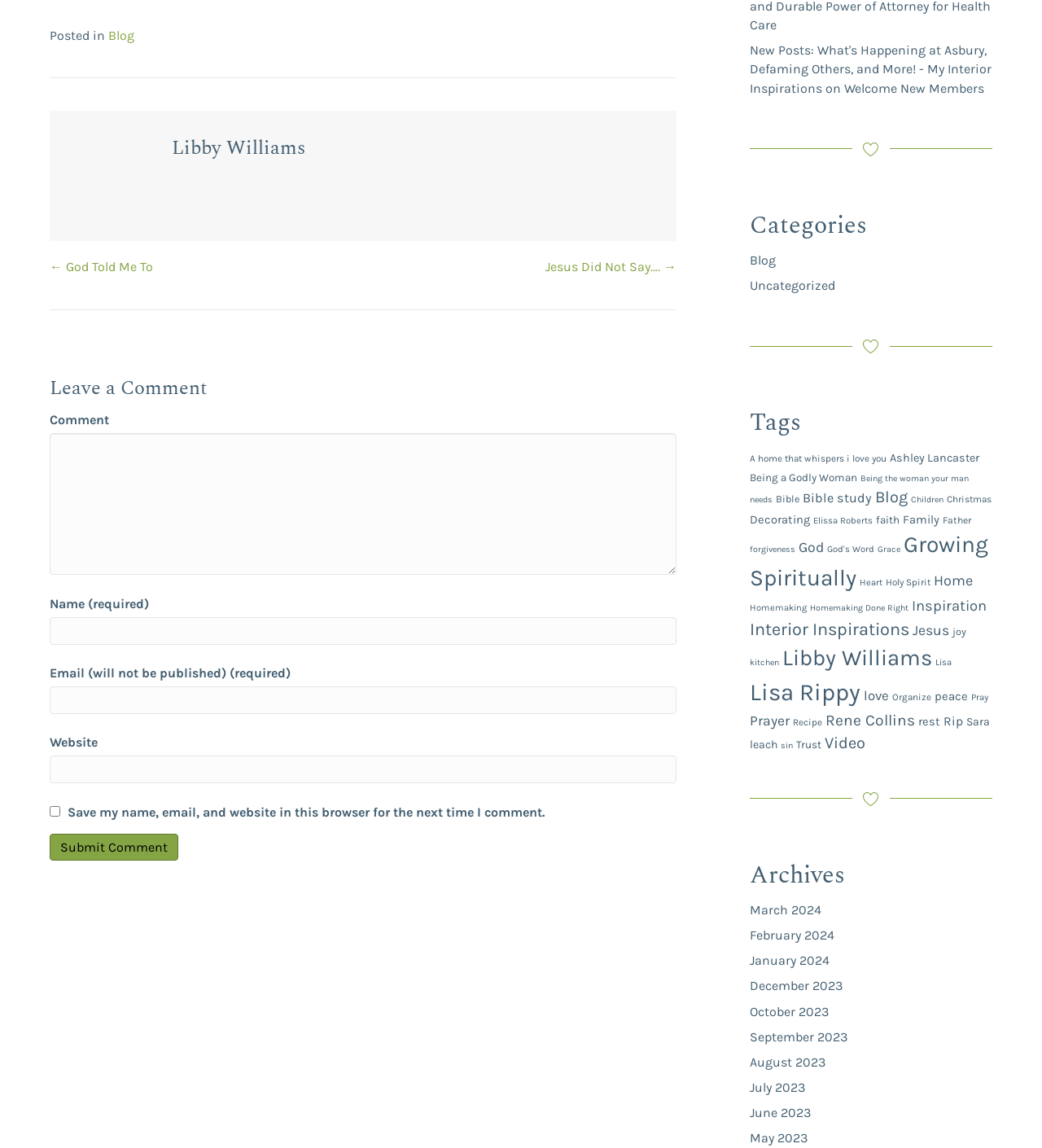Please determine the bounding box coordinates of the clickable area required to carry out the following instruction: "Explore the category 'Uncategorized'". The coordinates must be four float numbers between 0 and 1, represented as [left, top, right, bottom].

[0.72, 0.242, 0.802, 0.255]